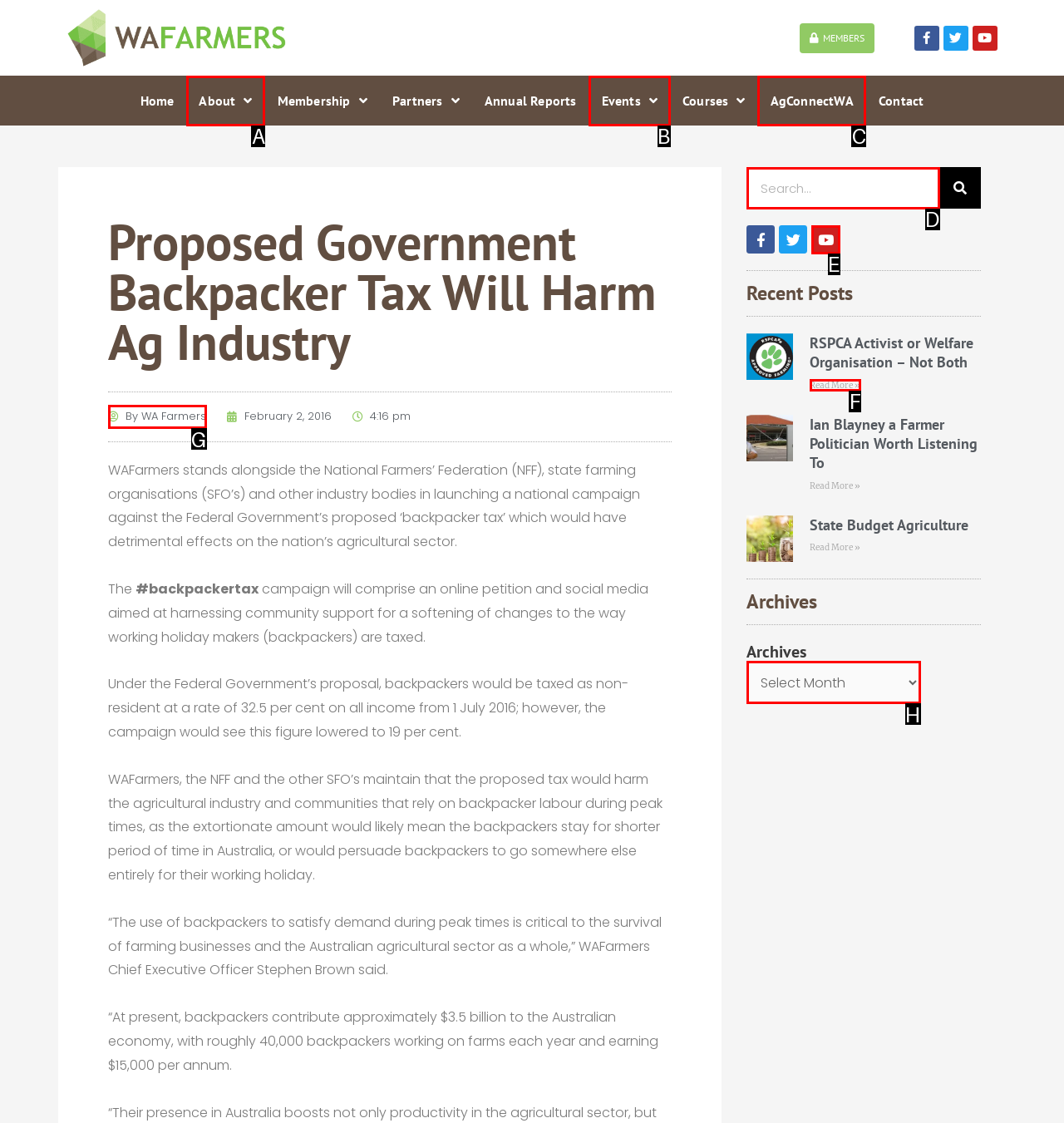Which UI element's letter should be clicked to achieve the task: Read more about 'RSPCA Activist or Welfare Organisation – Not Both'
Provide the letter of the correct choice directly.

F